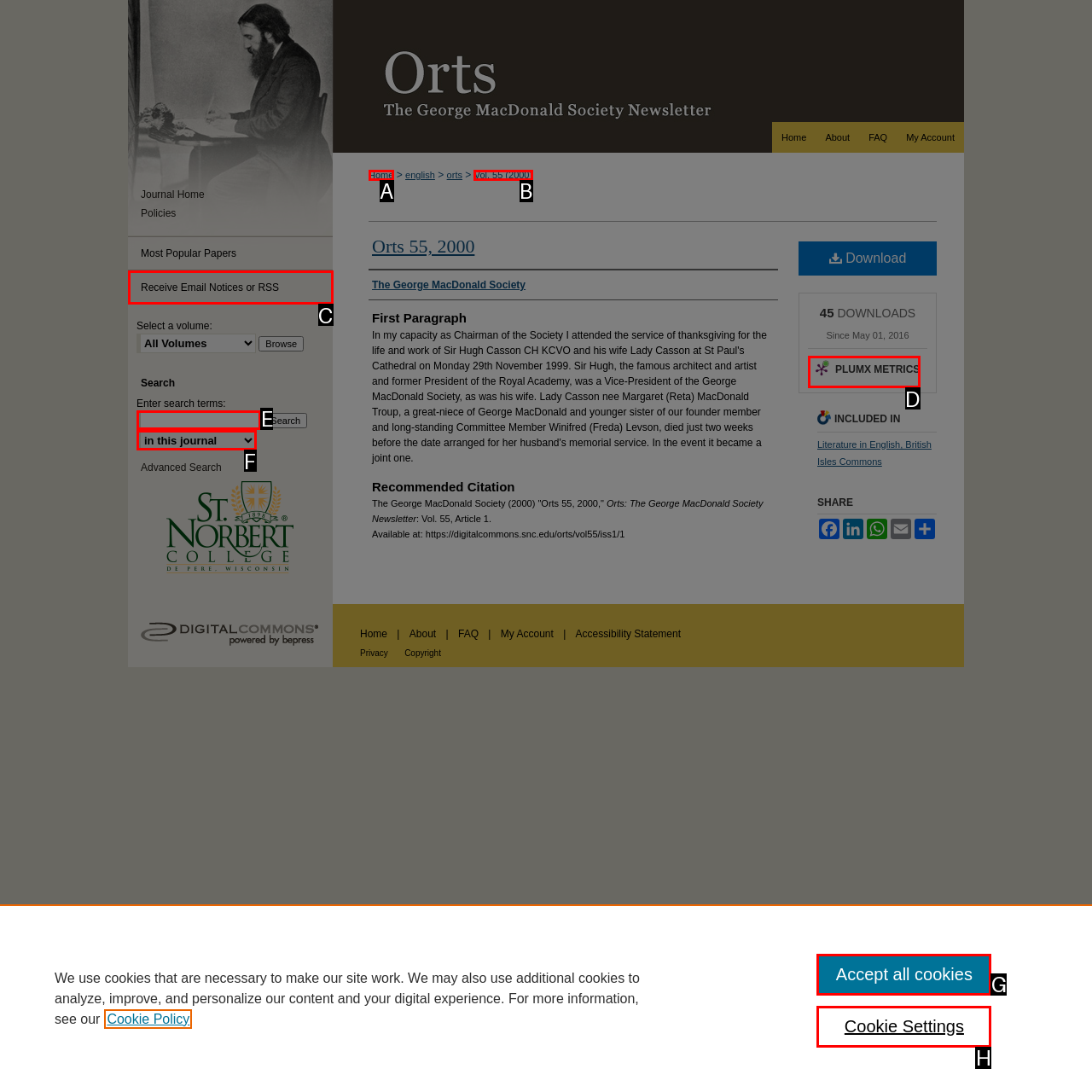Identify which lettered option completes the task: Visit the Facebook page. Provide the letter of the correct choice.

None